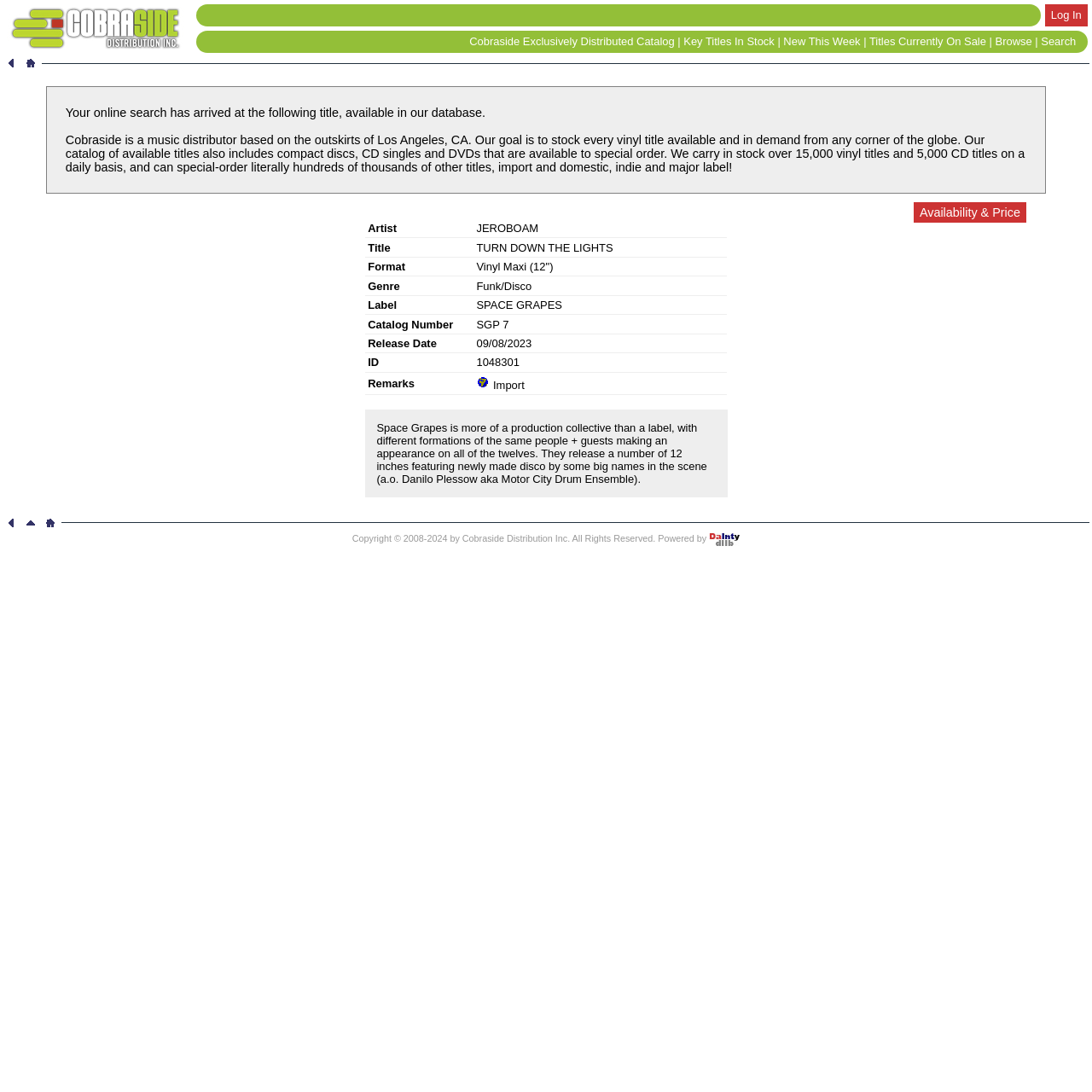Specify the bounding box coordinates of the area that needs to be clicked to achieve the following instruction: "Check the 'Genre' of the vinyl".

[0.436, 0.256, 0.487, 0.268]